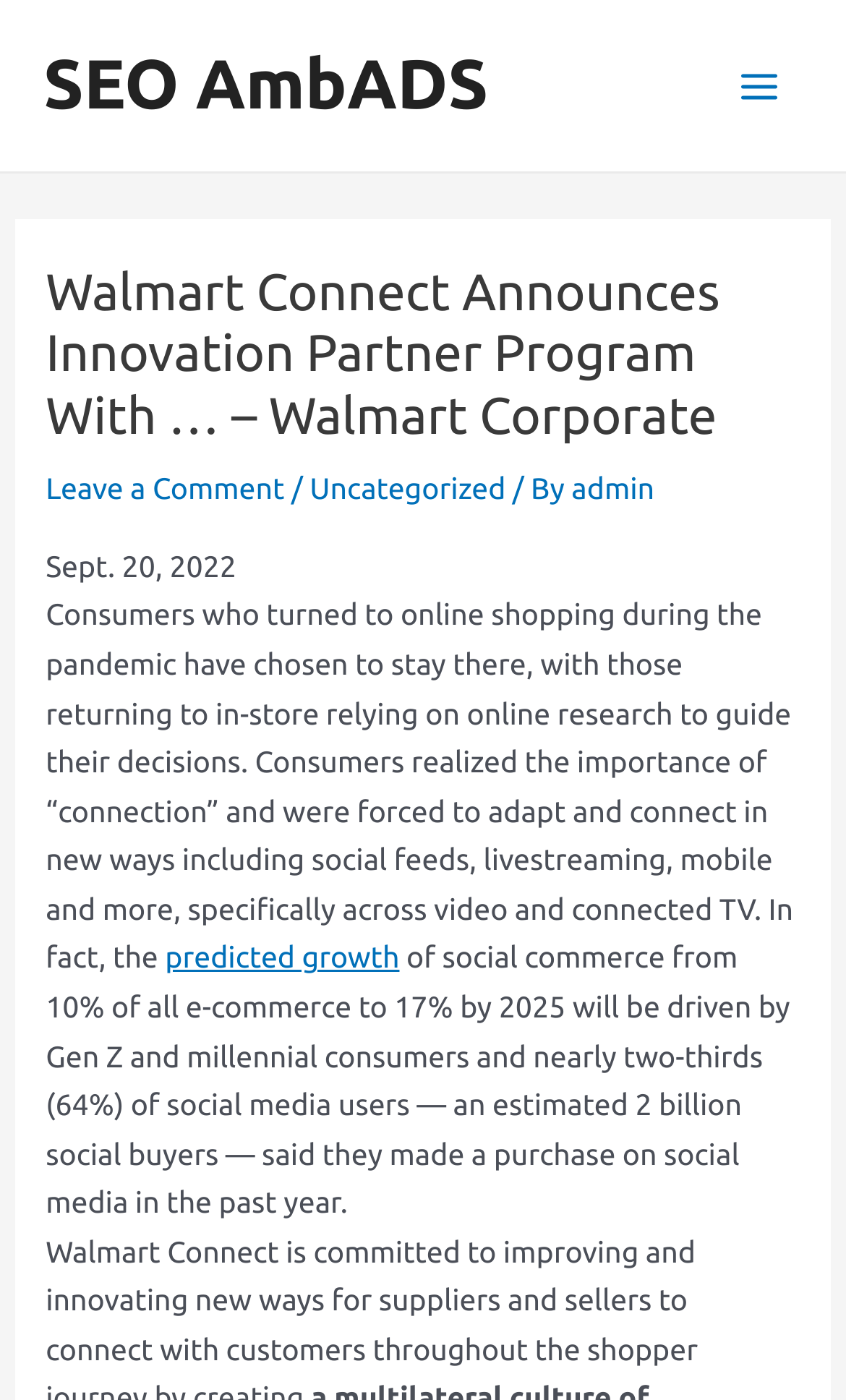What is the category of the article?
Refer to the image and provide a detailed answer to the question.

I found the category of the article by looking at the link element with the bounding box coordinates [0.366, 0.337, 0.598, 0.362], which contains the text 'Uncategorized'.